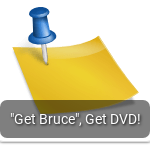Generate a detailed caption that describes the image.

This image features a vibrant yellow sticky note pinned with a blue thumbtack, prominently displaying the text: "'Get Bruce', Get DVD!" The design suggests a casual, playful invitation, possibly promoting a DVD release related to Bruce Vilanch. Emphasizing the accessibility and convenience of obtaining the DVD, the image captures a sense of excitement and appeal around the content, inviting viewers to engage with the product. This visual element draws attention to a potential entertainment offering, aligning with themes of humor and performance often associated with Vilanch’s work.